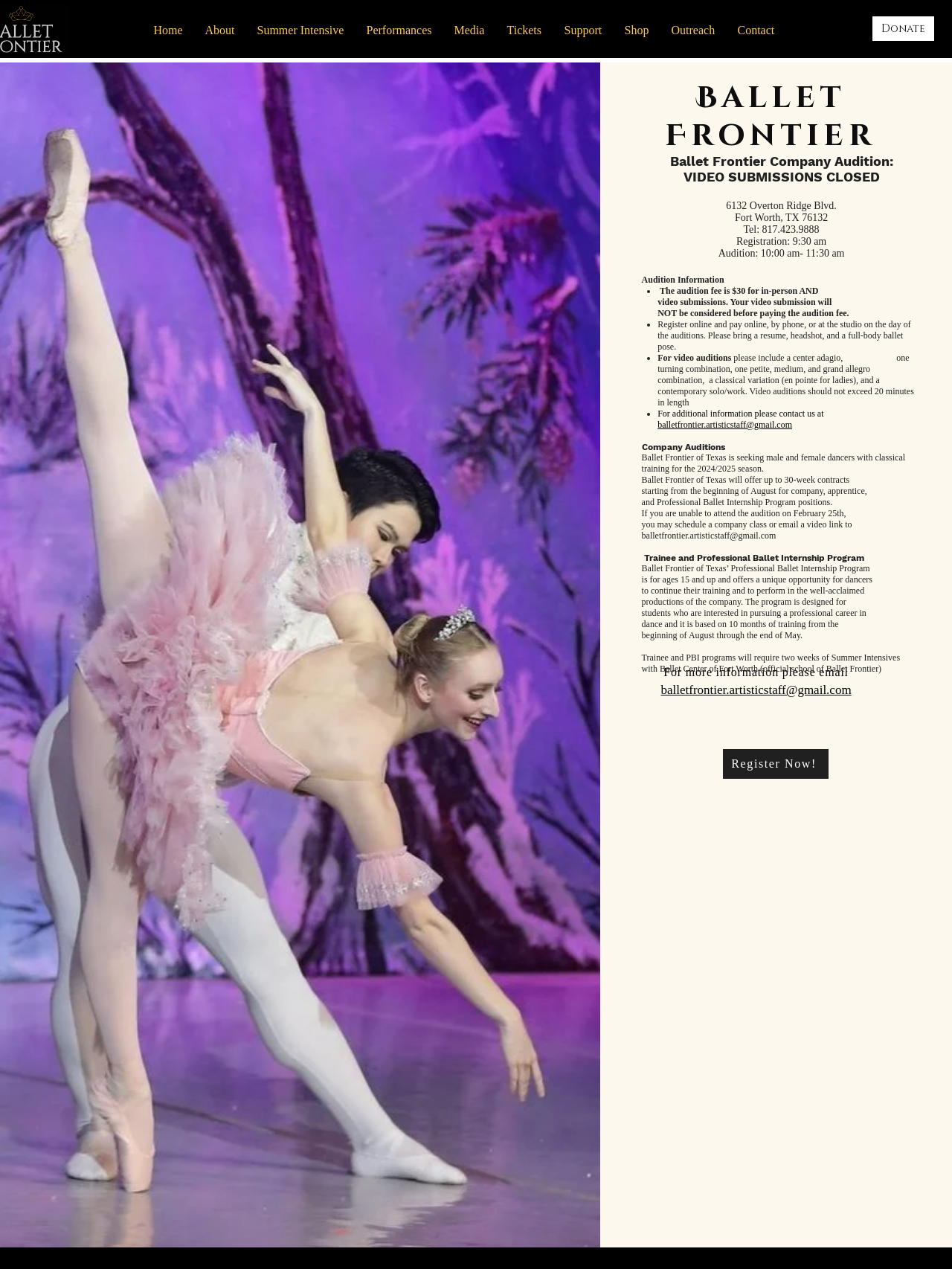Identify and provide the bounding box for the element described by: "About".

[0.204, 0.013, 0.258, 0.034]